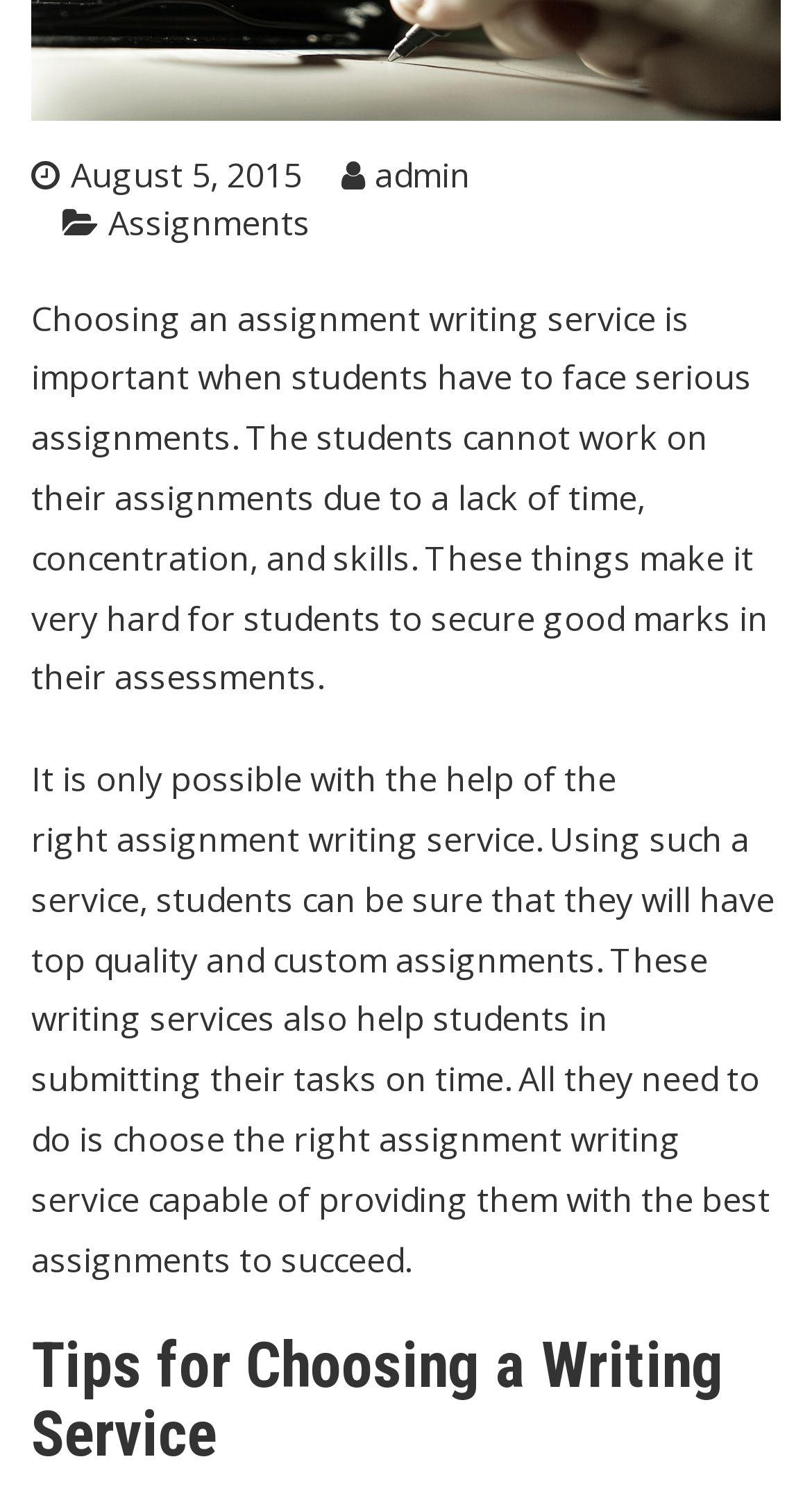What is the title of the section that provides guidance?
Could you answer the question in a detailed manner, providing as much information as possible?

The webpage has a section titled 'Tips for Choosing a Writing Service', which suggests that it provides guidance or advice for students on how to choose a suitable assignment writing service.